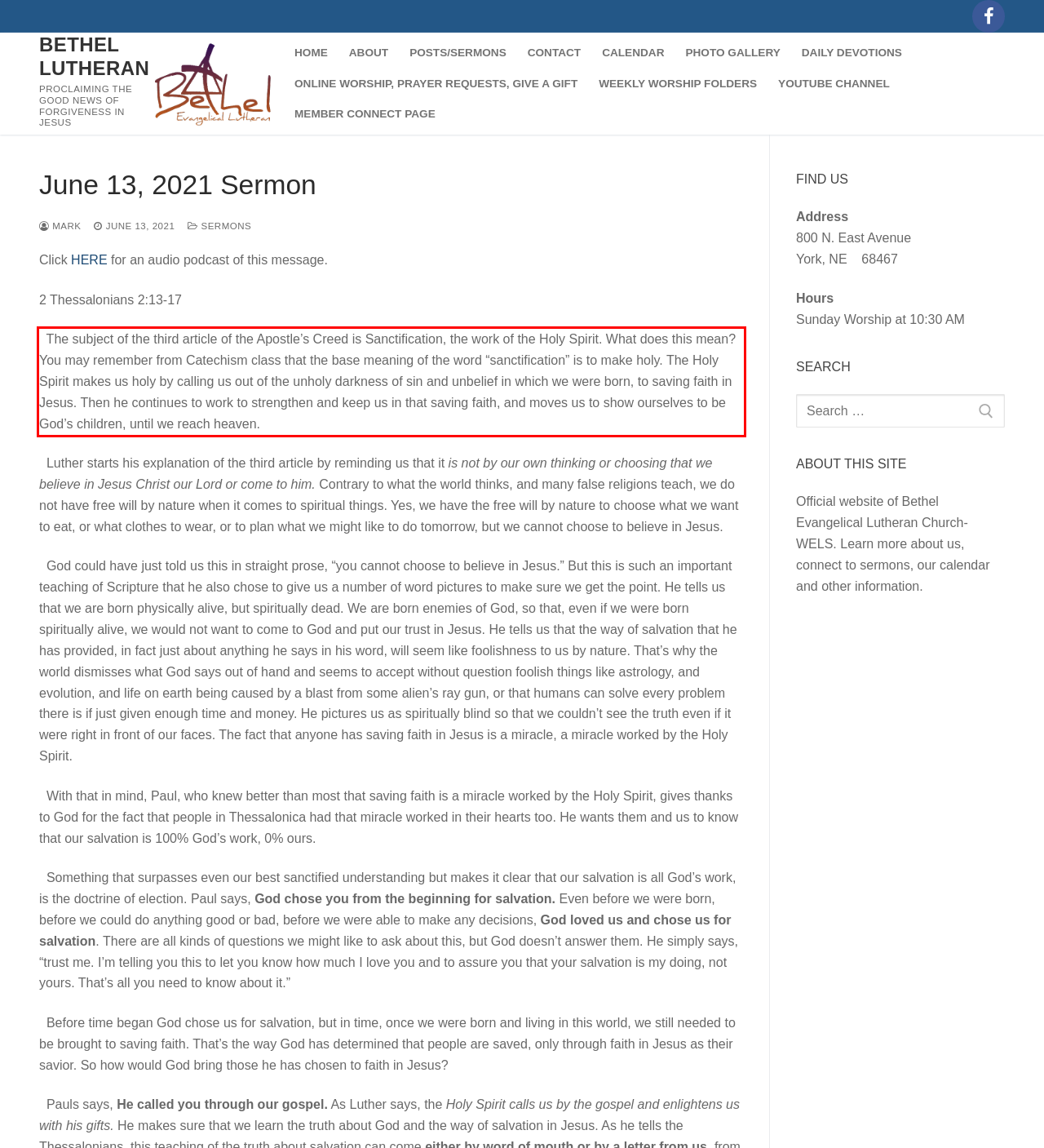Please analyze the provided webpage screenshot and perform OCR to extract the text content from the red rectangle bounding box.

The subject of the third article of the Apostle’s Creed is Sanctification, the work of the Holy Spirit. What does this mean? You may remember from Catechism class that the base meaning of the word “sanctification” is to make holy. The Holy Spirit makes us holy by calling us out of the unholy darkness of sin and unbelief in which we were born, to saving faith in Jesus. Then he continues to work to strengthen and keep us in that saving faith, and moves us to show ourselves to be God’s children, until we reach heaven.